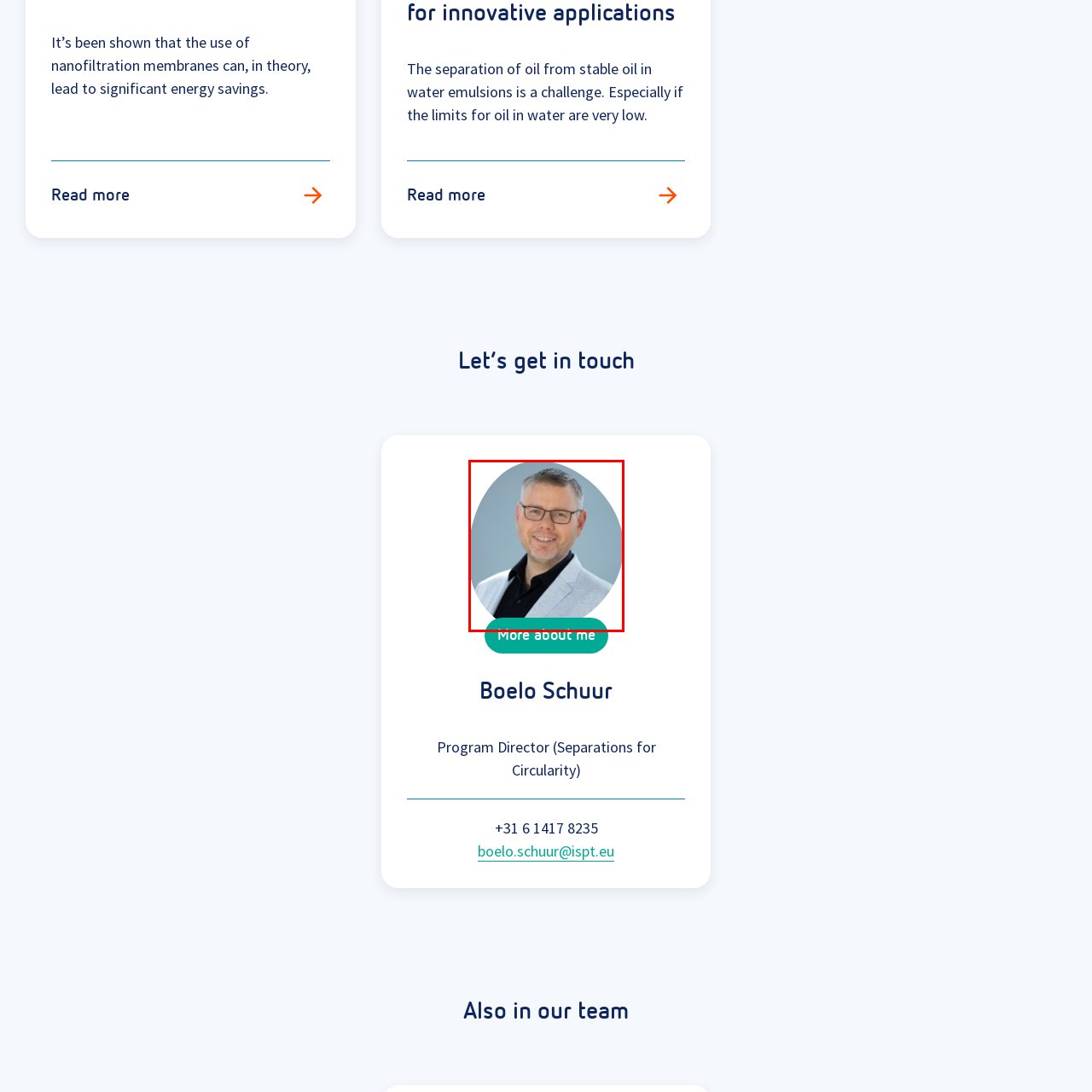Generate a detailed description of the content found inside the red-outlined section of the image.

The image features a professional portrait of a man named Boelo Schuur, who serves as the Program Director for Separations for Circularity. He is elegantly dressed in a light blazer over a black shirt, and his approachable demeanor is highlighted by his friendly smile and glasses. The background is softly blurred, emphasizing his presence. Below his image, there is a teal-colored banner that reads "More about me," inviting further engagement. This portrait conveys professionalism and warmth, reflecting his role within the organization.